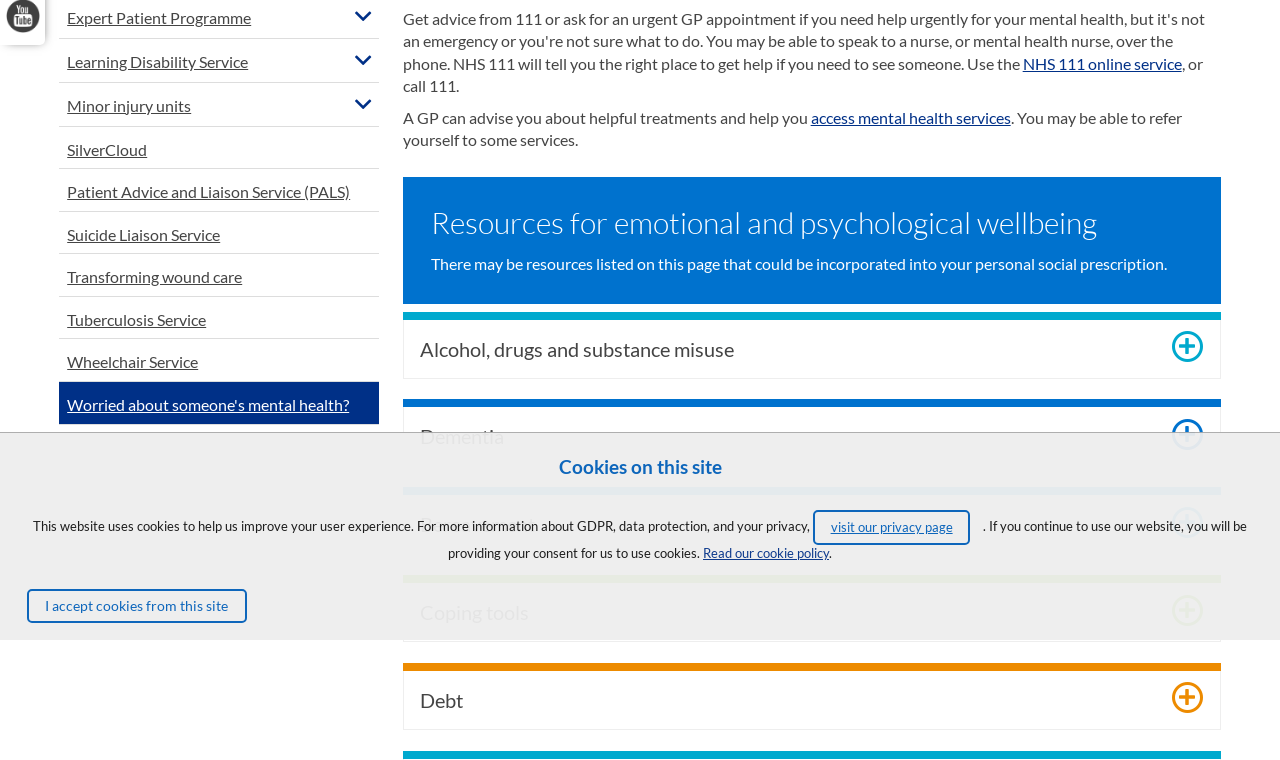Provide the bounding box coordinates for the UI element described in this sentence: "Tuberculosis Service". The coordinates should be four float values between 0 and 1, i.e., [left, top, right, bottom].

[0.046, 0.391, 0.296, 0.445]